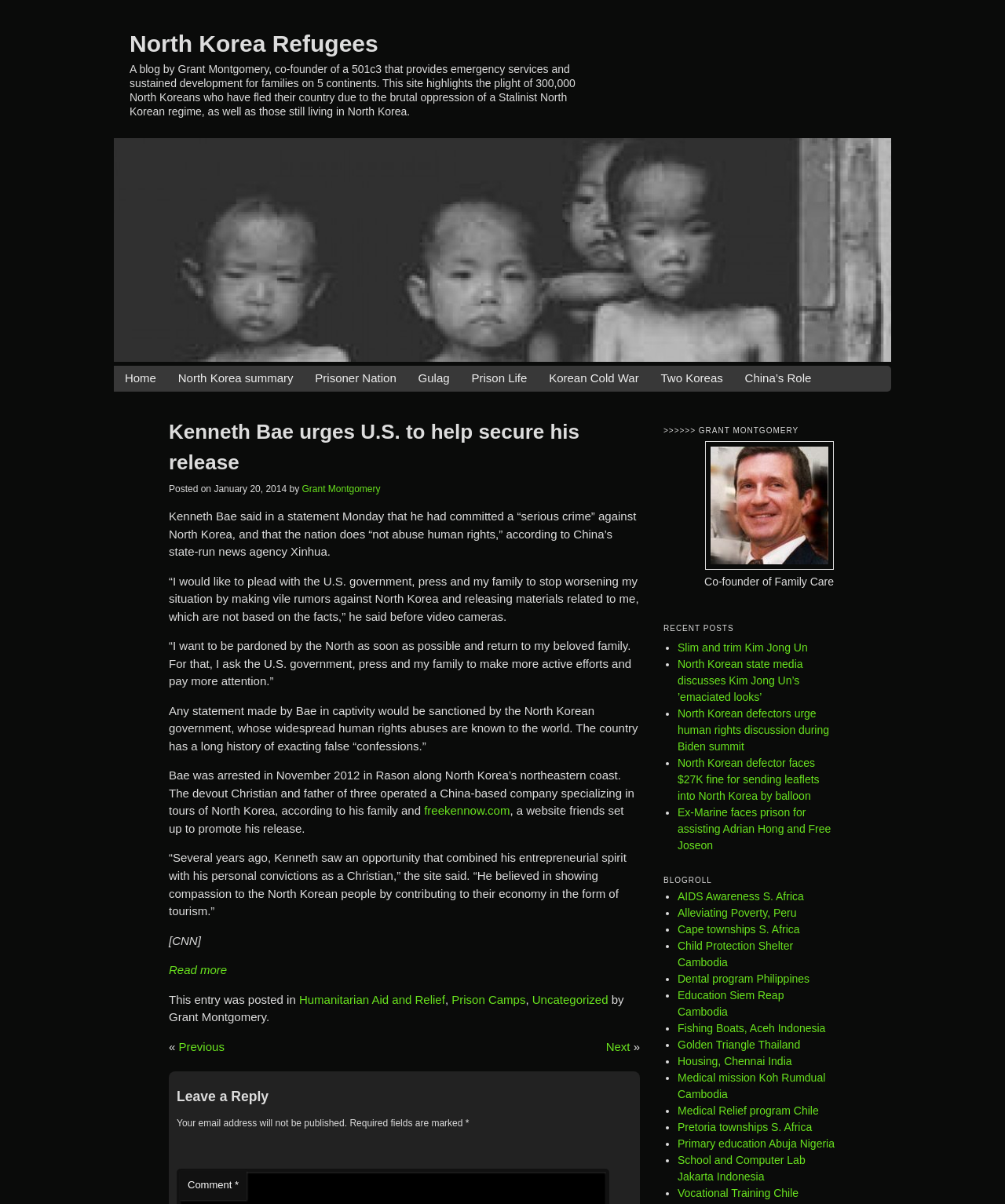Locate the bounding box coordinates of the UI element described by: "Golden Triangle Thailand". The bounding box coordinates should consist of four float numbers between 0 and 1, i.e., [left, top, right, bottom].

[0.674, 0.862, 0.796, 0.873]